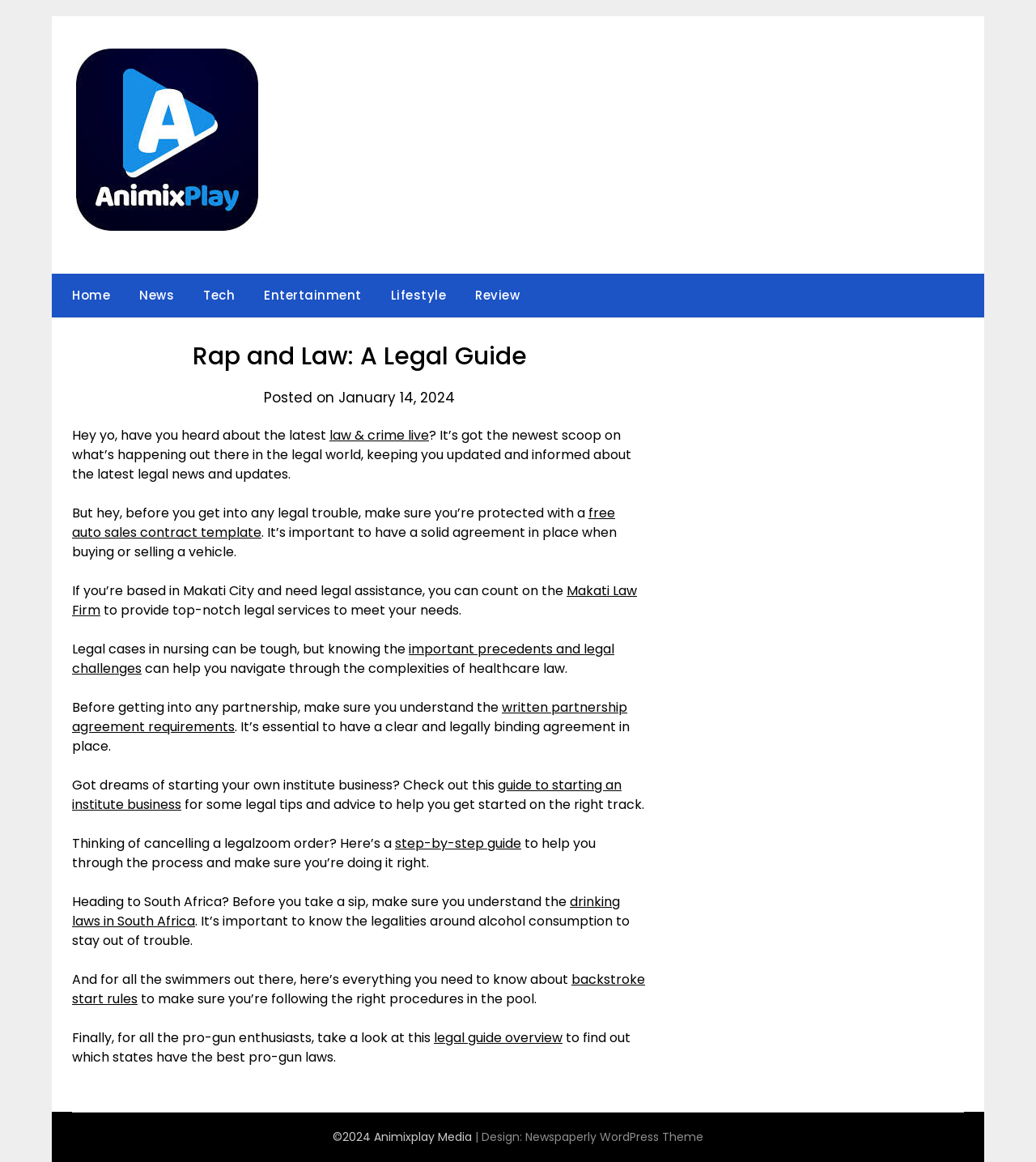Extract the main title from the webpage.

Rap and Law: A Legal Guide